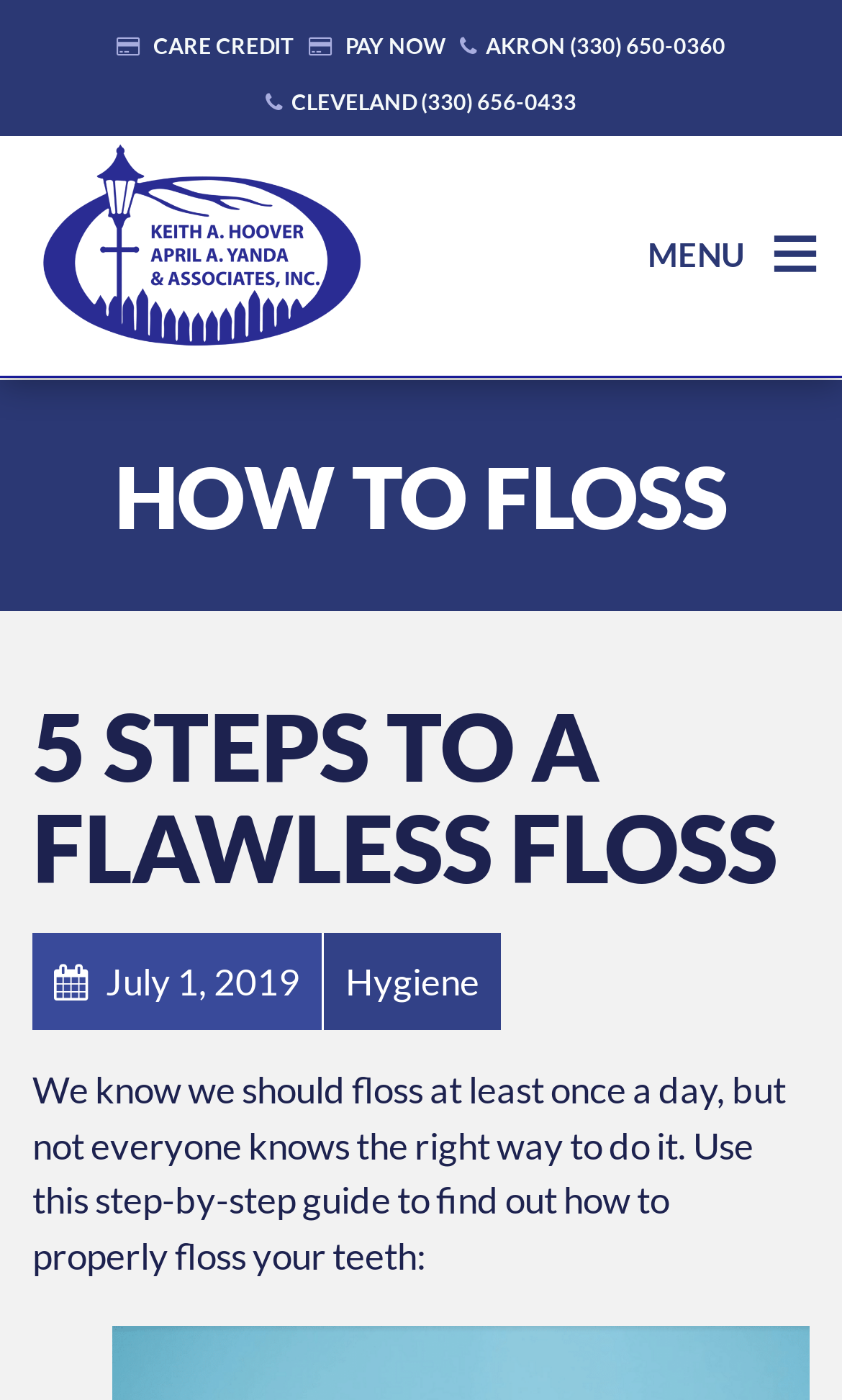What is the category of the article?
Answer with a single word or phrase by referring to the visual content.

Hygiene